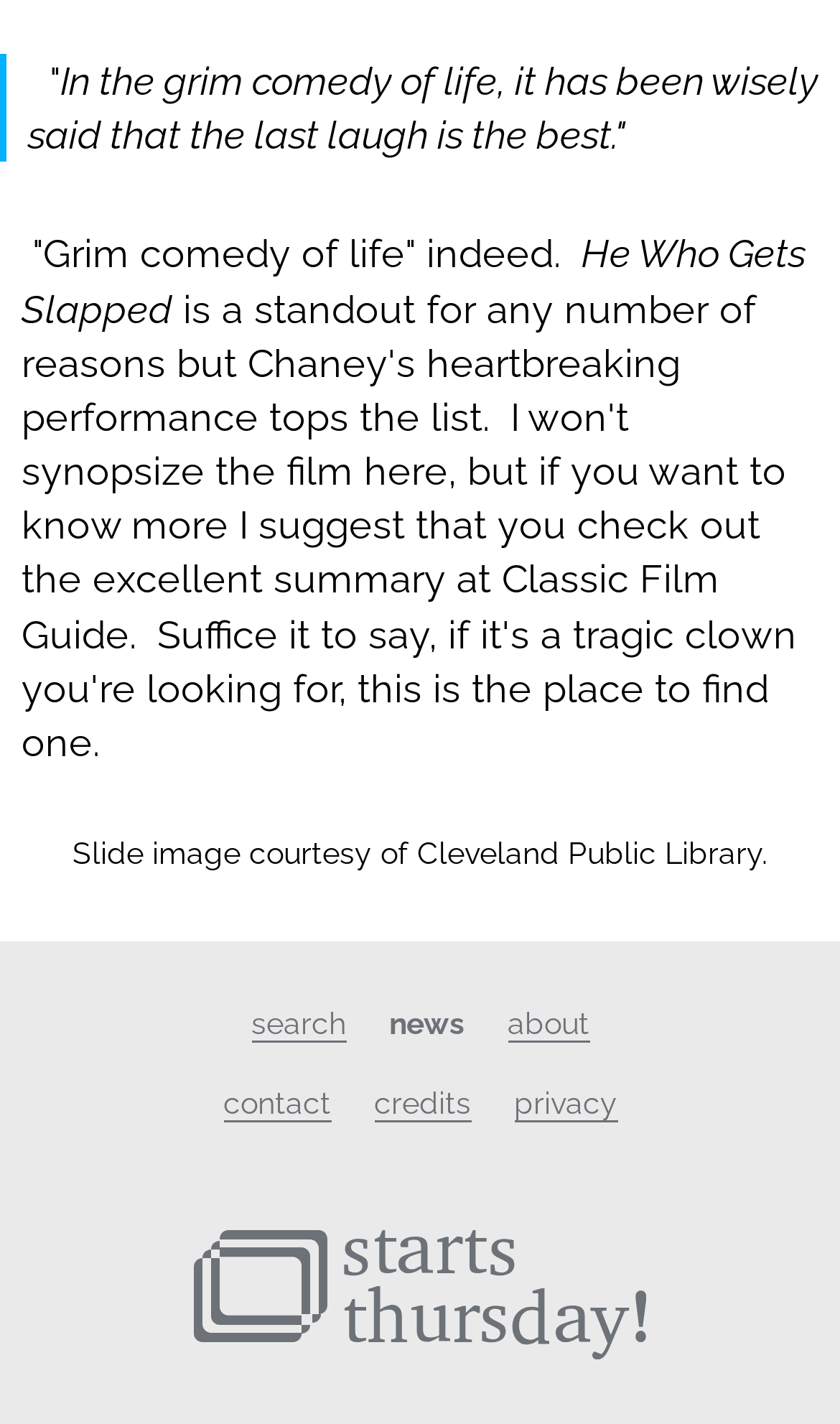What is the name of the movie?
Based on the image, give a concise answer in the form of a single word or short phrase.

He Who Gets Slapped